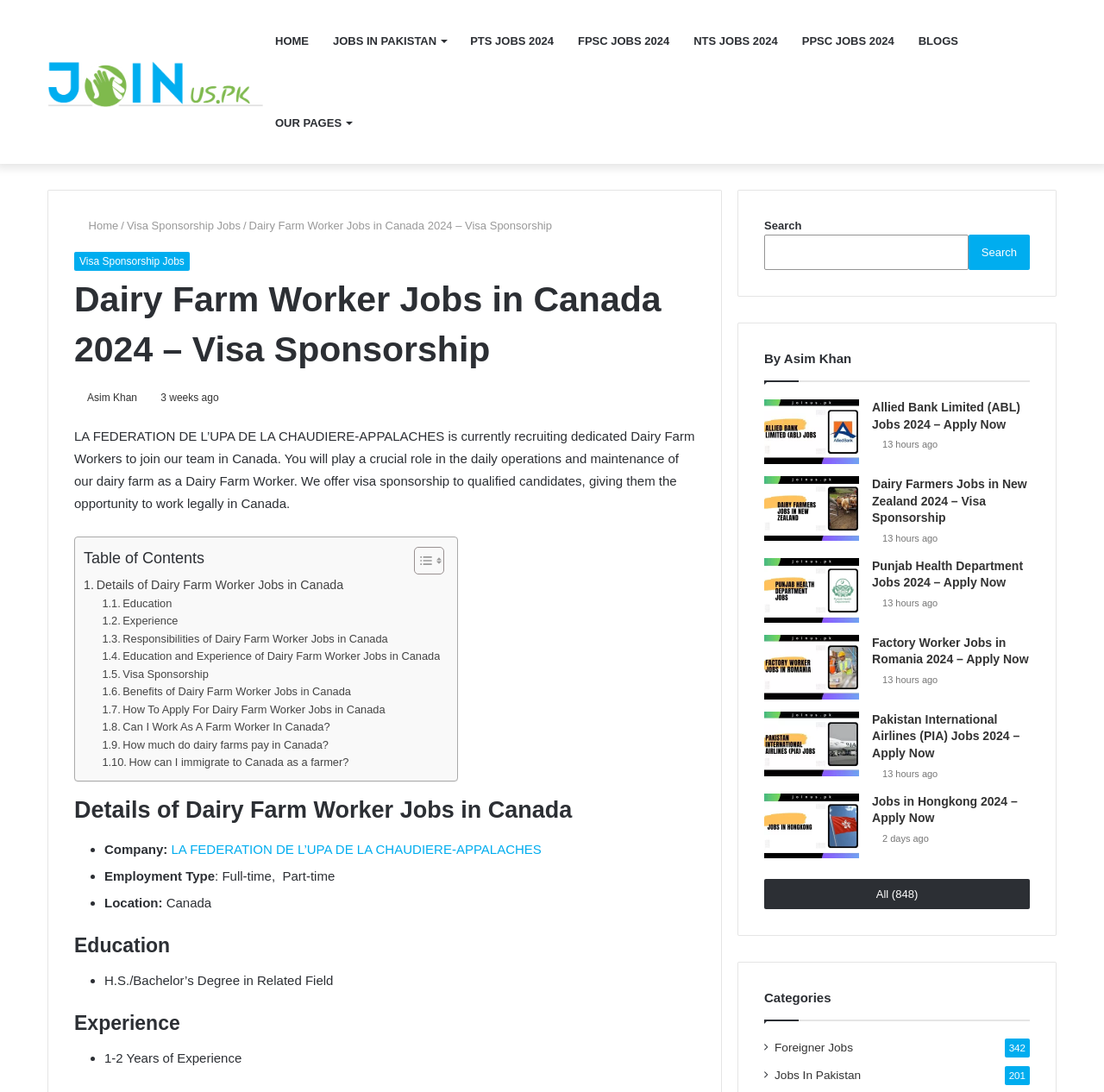Please determine the bounding box coordinates of the section I need to click to accomplish this instruction: "Click on 'Join US'".

[0.043, 0.049, 0.238, 0.121]